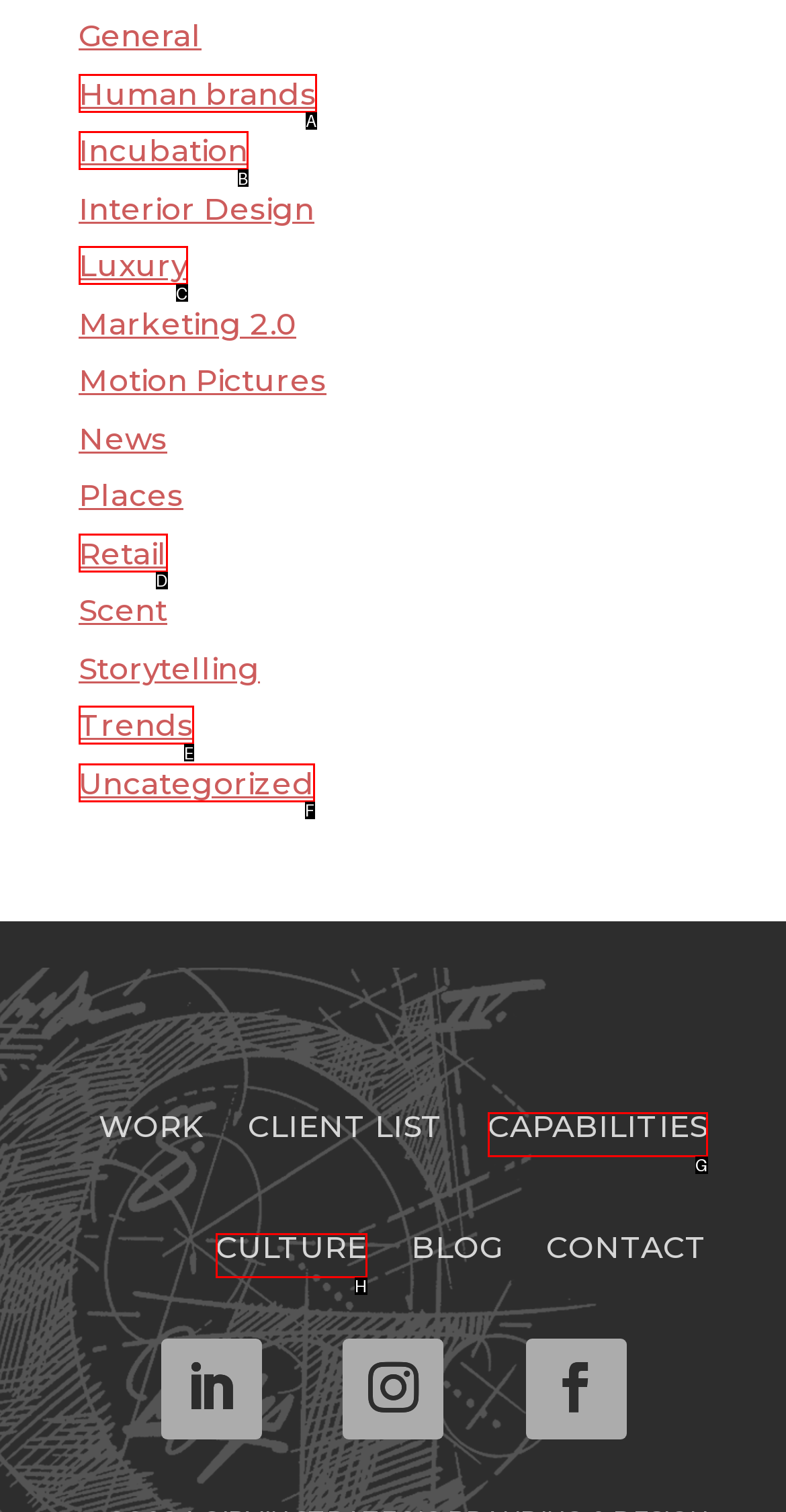Given the description: Capabilities, determine the corresponding lettered UI element.
Answer with the letter of the selected option.

G